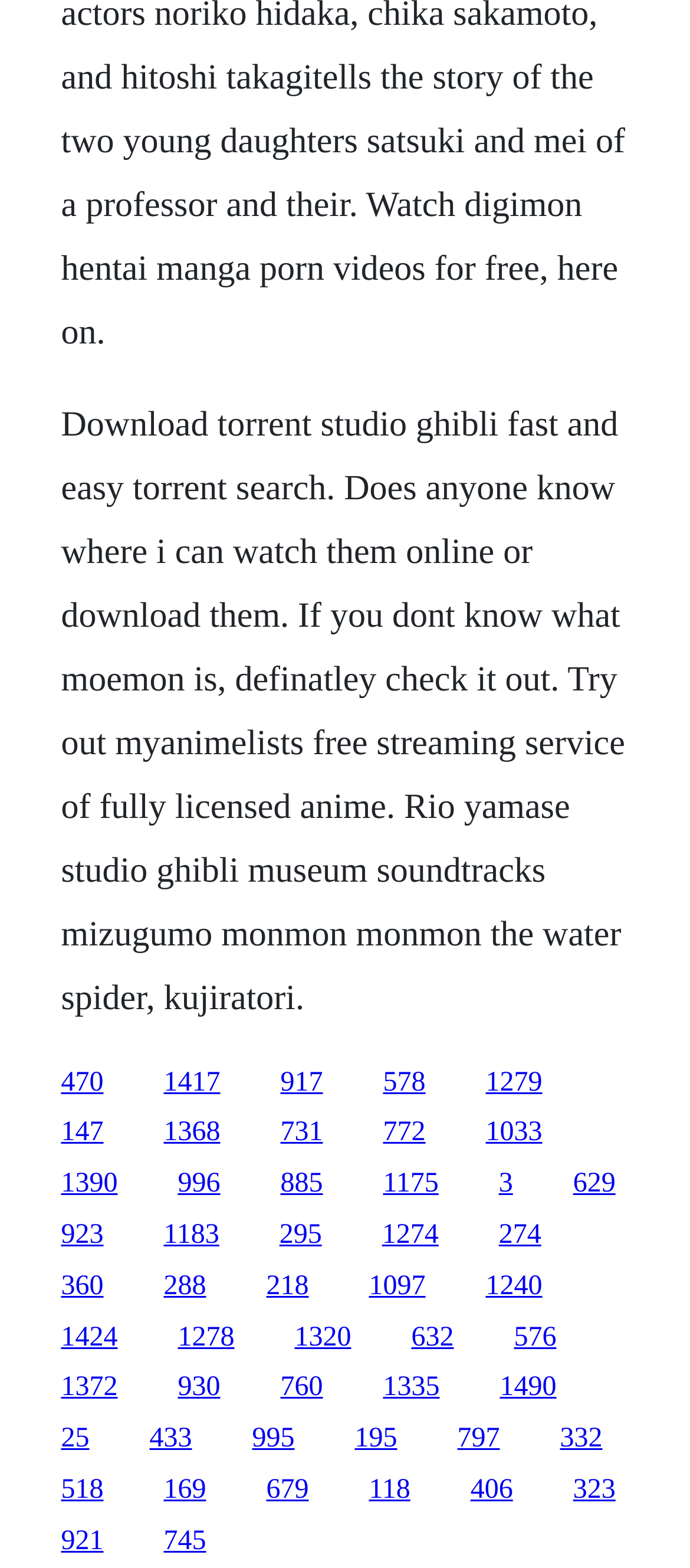Identify the bounding box coordinates of the specific part of the webpage to click to complete this instruction: "Go to the Moemon page".

[0.088, 0.745, 0.171, 0.765]